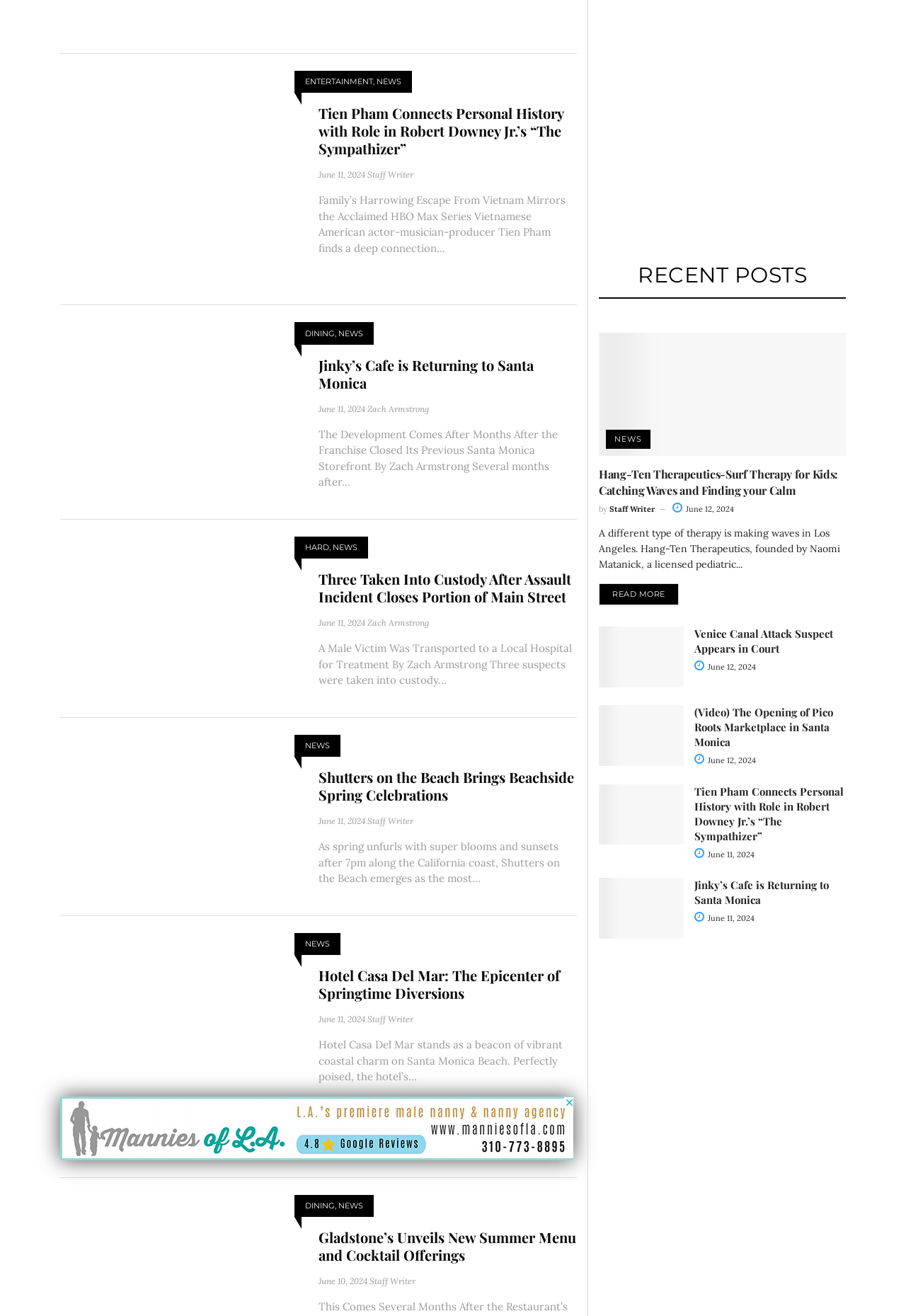Please locate the bounding box coordinates of the element that should be clicked to complete the given instruction: "Click on the 'ENTERTAINMENT' link".

[0.337, 0.058, 0.412, 0.066]